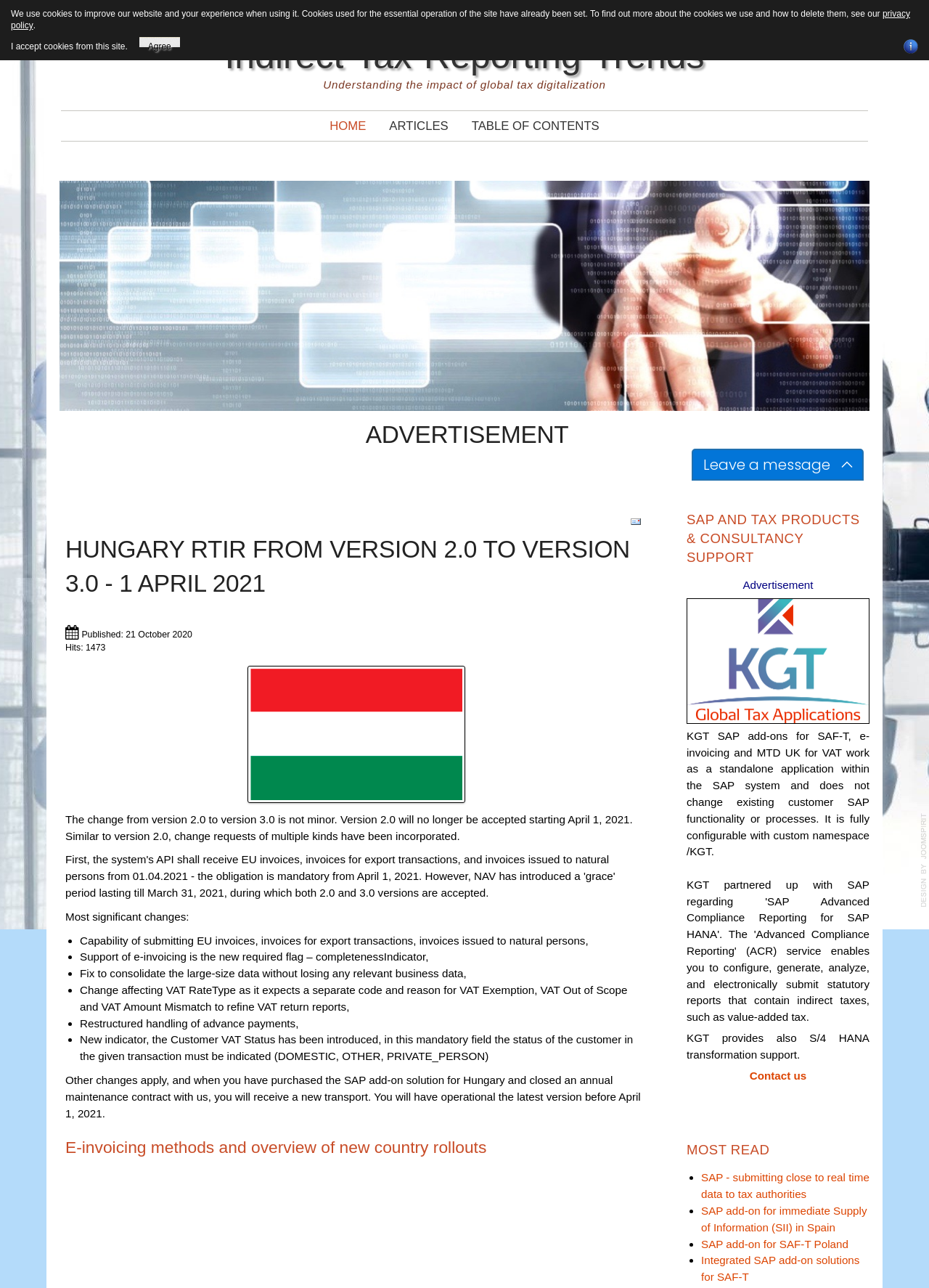Please specify the coordinates of the bounding box for the element that should be clicked to carry out this instruction: "Click on 'HOME'". The coordinates must be four float numbers between 0 and 1, formatted as [left, top, right, bottom].

[0.342, 0.086, 0.407, 0.109]